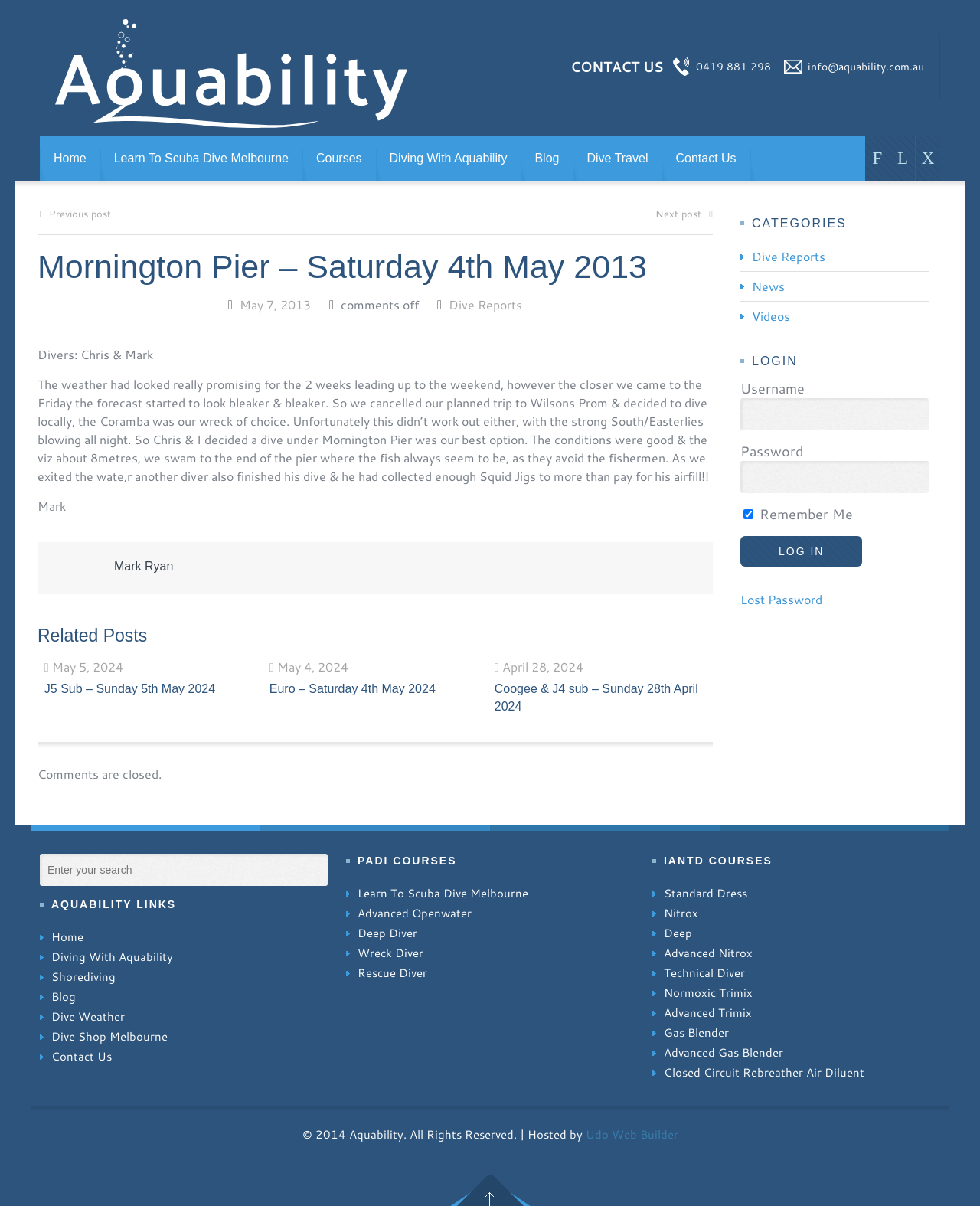Identify the bounding box coordinates for the region of the element that should be clicked to carry out the instruction: "Search for something". The bounding box coordinates should be four float numbers between 0 and 1, i.e., [left, top, right, bottom].

[0.041, 0.708, 0.334, 0.735]